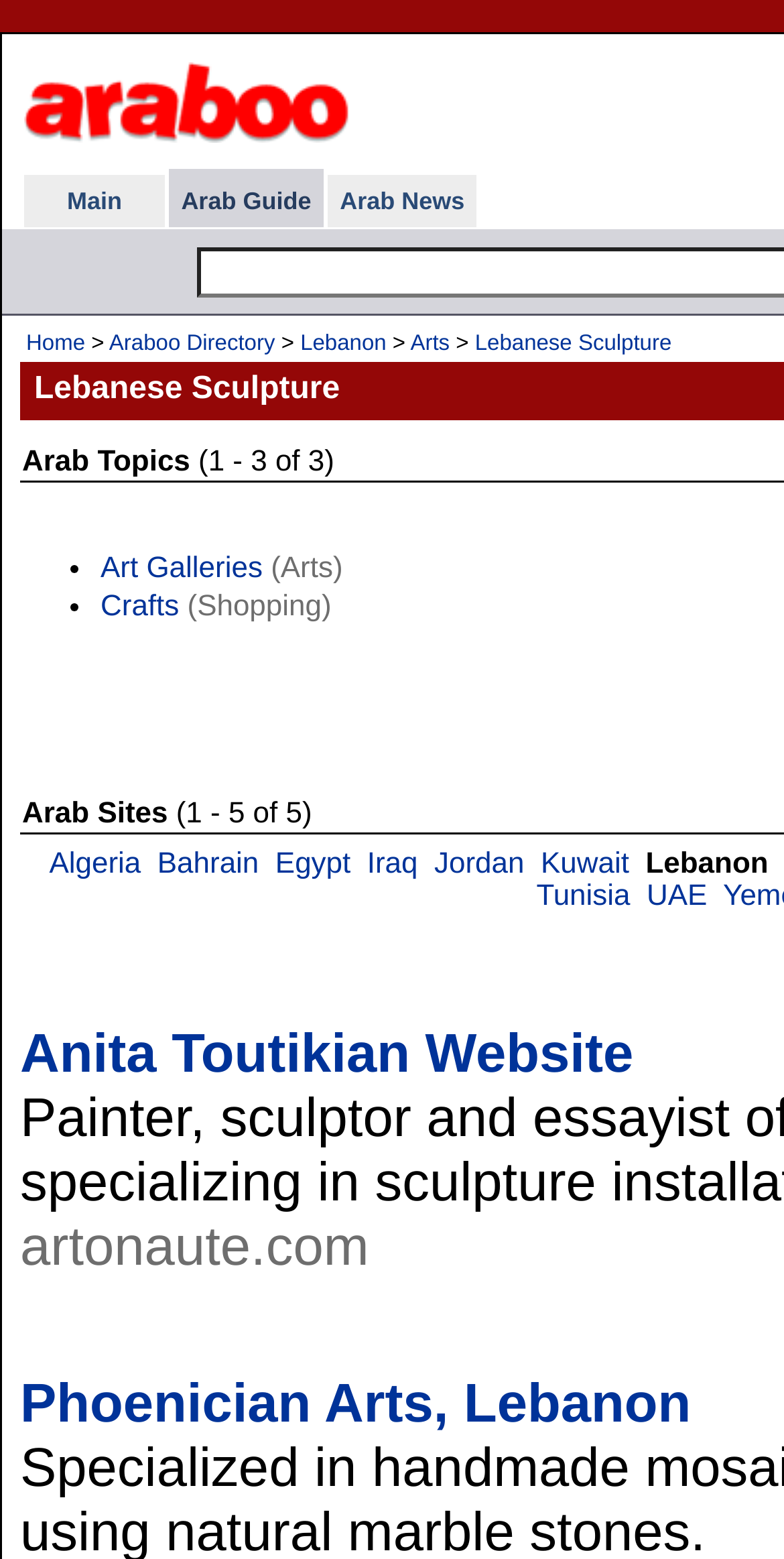Provide your answer in one word or a succinct phrase for the question: 
How many tables are present in the webpage?

6